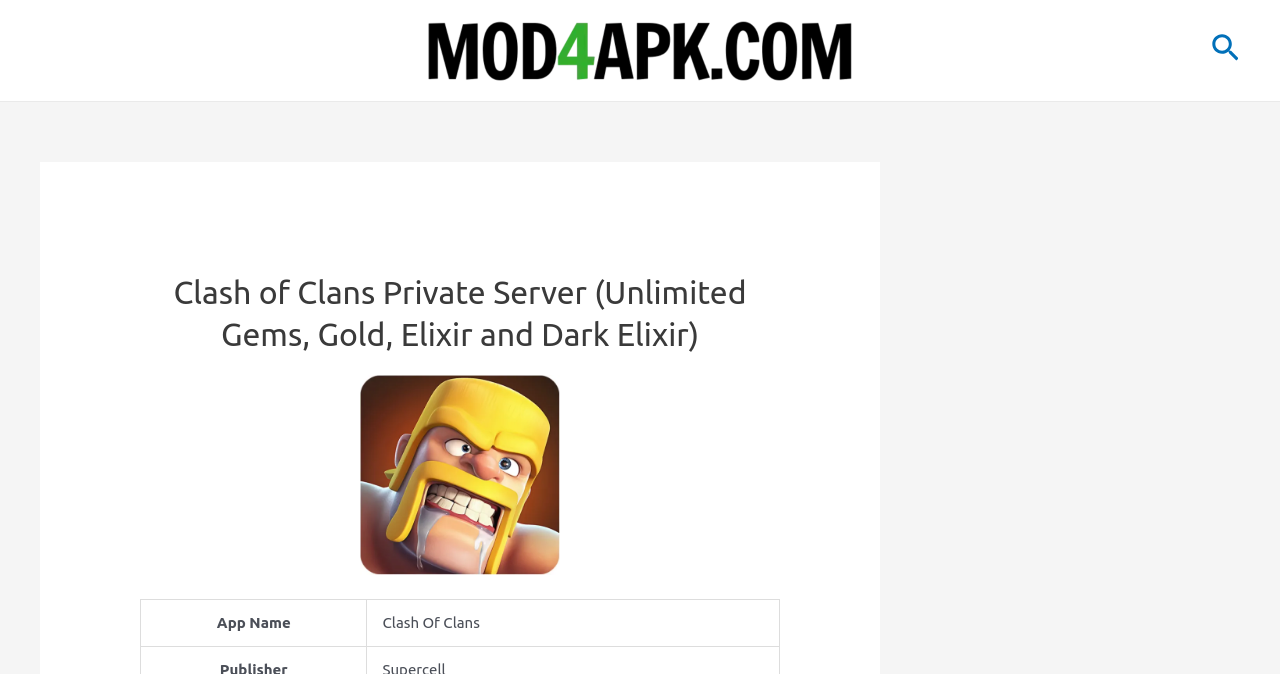What is the purpose of the search icon link?
Please give a well-detailed answer to the question.

I found the answer by looking at the link element with the description 'Search icon link', which suggests that the purpose of the link is to facilitate searching.